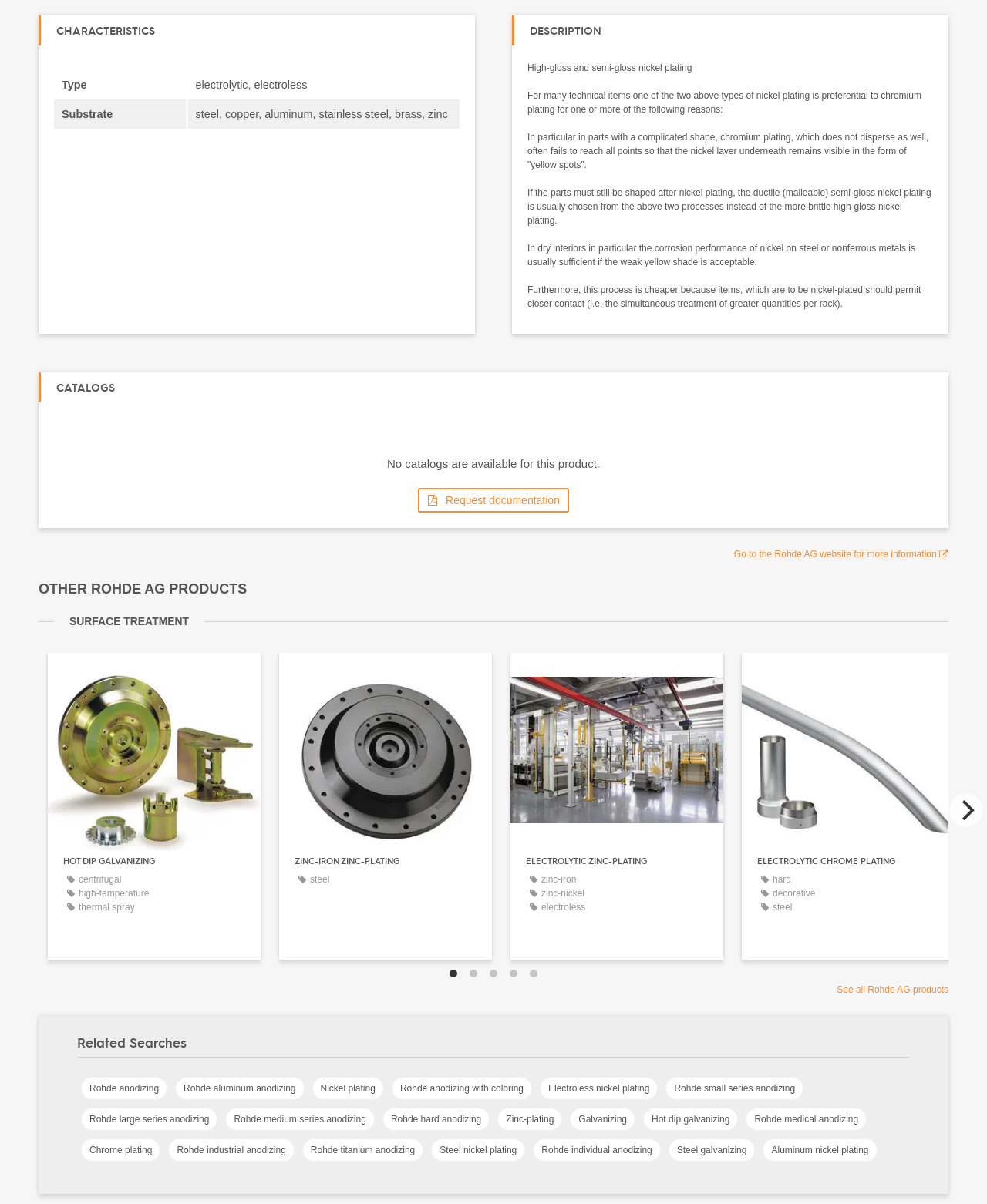Find the bounding box coordinates for the element that must be clicked to complete the instruction: "Request documentation". The coordinates should be four float numbers between 0 and 1, indicated as [left, top, right, bottom].

[0.423, 0.405, 0.577, 0.426]